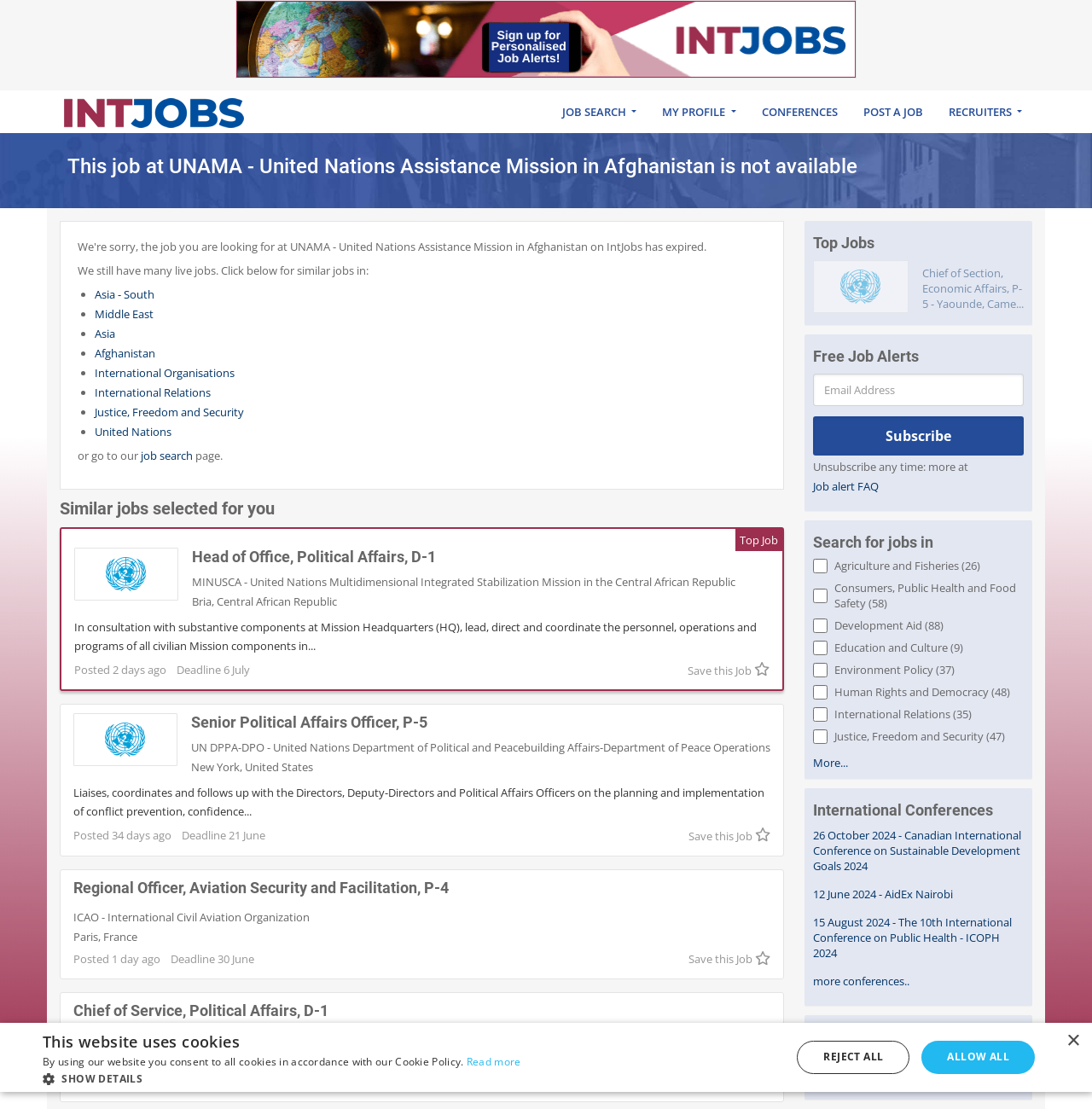Answer this question in one word or a short phrase: What is the job title of the unavailable job?

Political Affairs Officer, P4